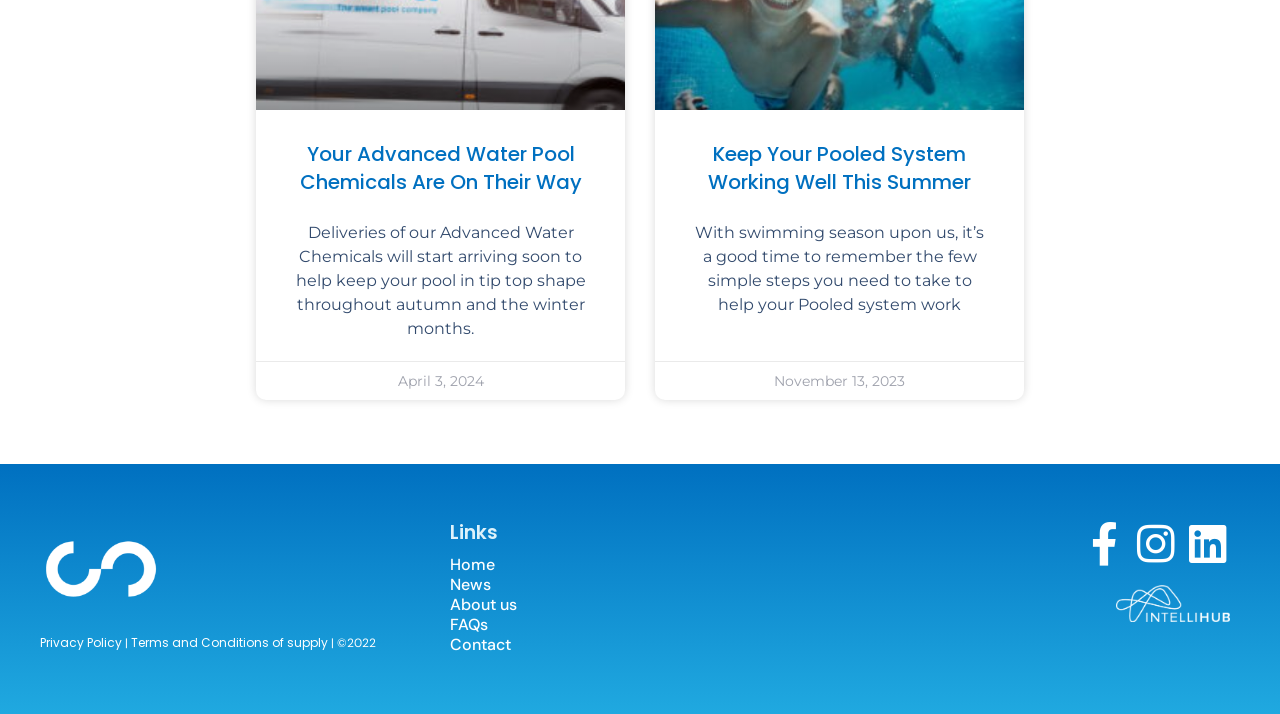Please answer the following question using a single word or phrase: 
What is the date mentioned in the first paragraph?

April 3, 2024